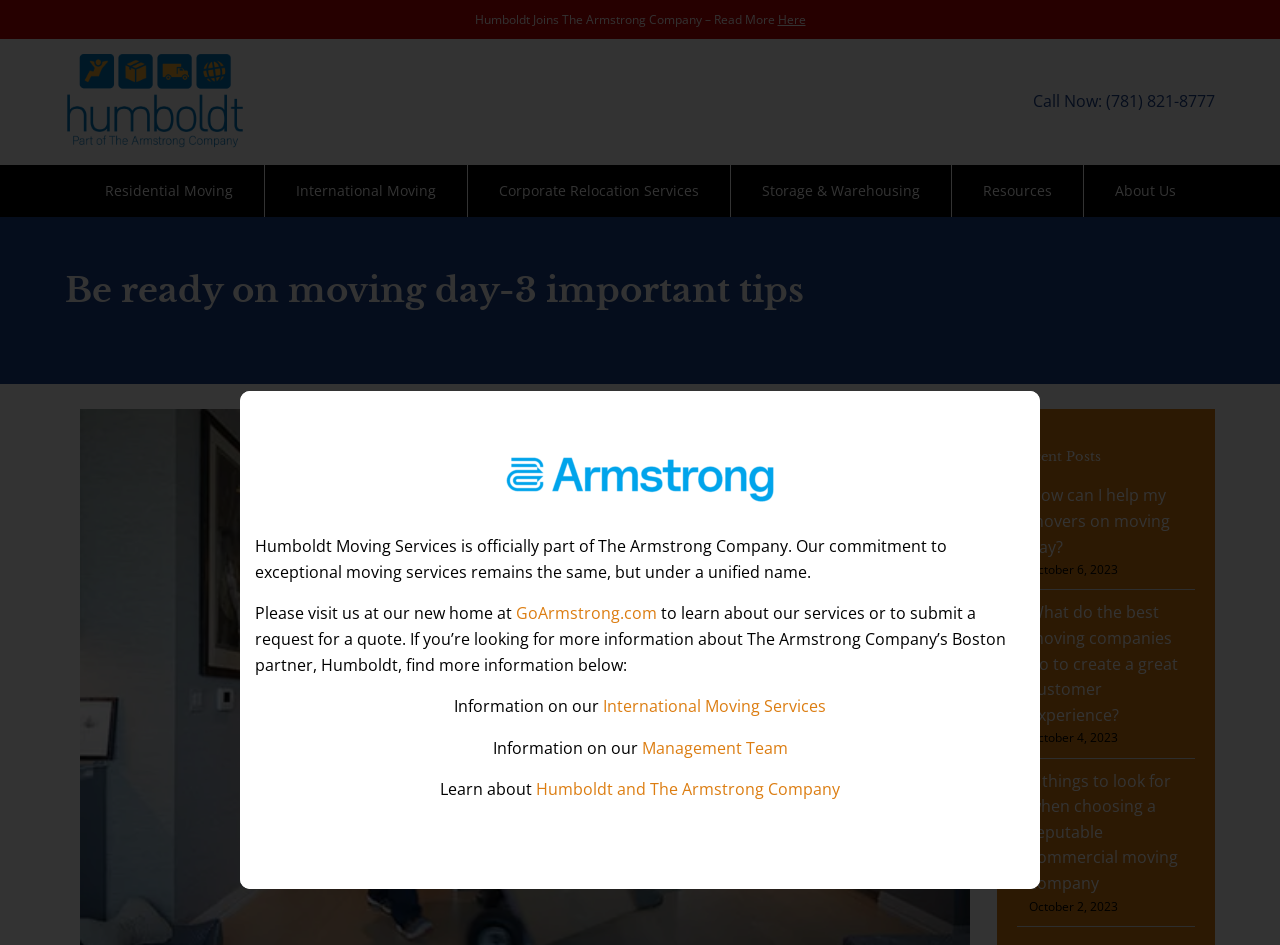Please provide a brief answer to the following inquiry using a single word or phrase:
What is the date of the latest blog post?

October 6, 2023